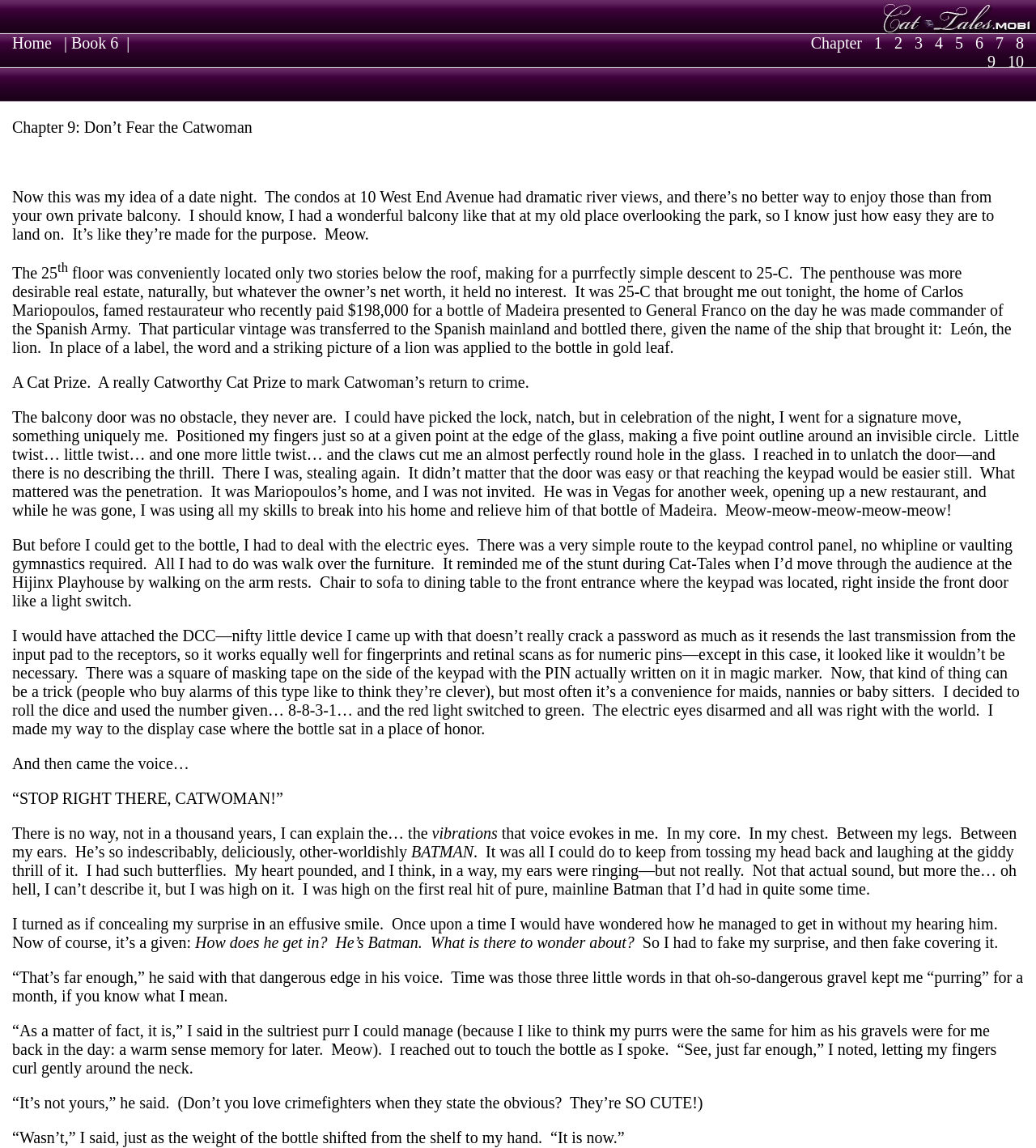Elaborate on the webpage's design and content in a detailed caption.

The webpage is about a chapter from a Batman story, specifically "Chapter 9: Don't Fear the Catwoman" by Chris Dee. At the top of the page, there is a layout table with a row containing a table cell that holds an image, likely a book cover or a related image, taking up about 16% of the page width on the right side.

Below the image, there is a navigation bar with links to "Home", "Book 6", and chapter numbers from 1 to 10, spaced evenly across the page. The chapter numbers are links, and there are some gaps between them, indicating that they might be separate pages or sections.

The main content of the page is a long passage of text, divided into multiple paragraphs, that tells a story about Catwoman breaking into a penthouse apartment to steal a valuable bottle of Madeira wine. The text is written in a descriptive and playful style, with Catwoman's inner thoughts and feelings revealed through her narrative.

As Catwoman navigates the apartment, she encounters Batman, who appears suddenly and confronts her. The text builds up to a tense and flirtatious exchange between the two characters, with Catwoman trying to outsmart and outmaneuver Batman.

Throughout the page, there are no other images or UI elements besides the navigation bar and the text. The layout is simple and focused on presenting the story, with the text taking up most of the page space.